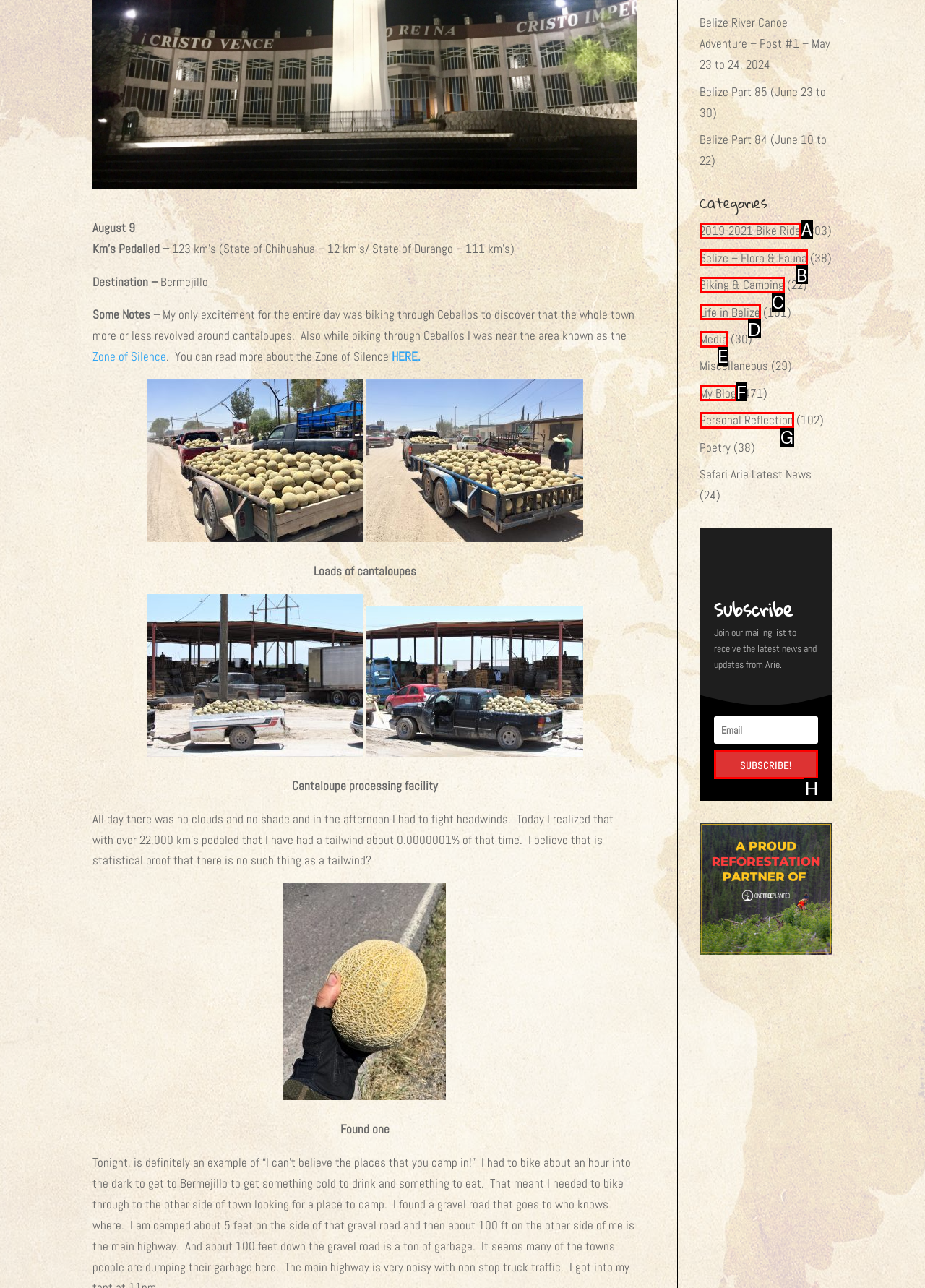Identify the HTML element that corresponds to the description: SUBSCRIBE! Provide the letter of the correct option directly.

H